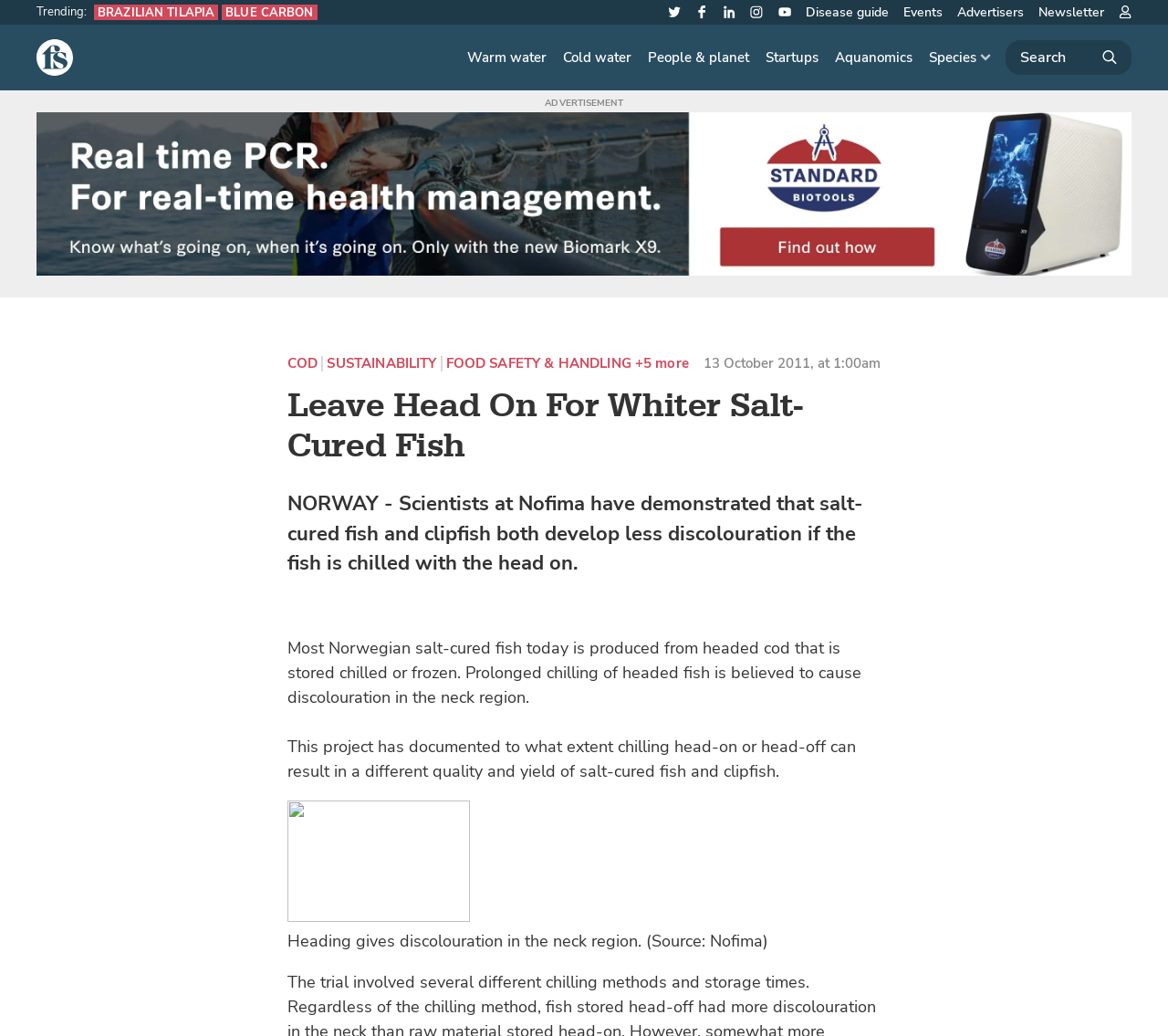Refer to the image and provide an in-depth answer to the question: 
What is the effect of chilling headed fish?

I determined the answer by reading the article content, which states that 'Prolonged chilling of headed fish is believed to cause discolouration in the neck region'. This suggests that the effect of chilling headed fish is discolouration.